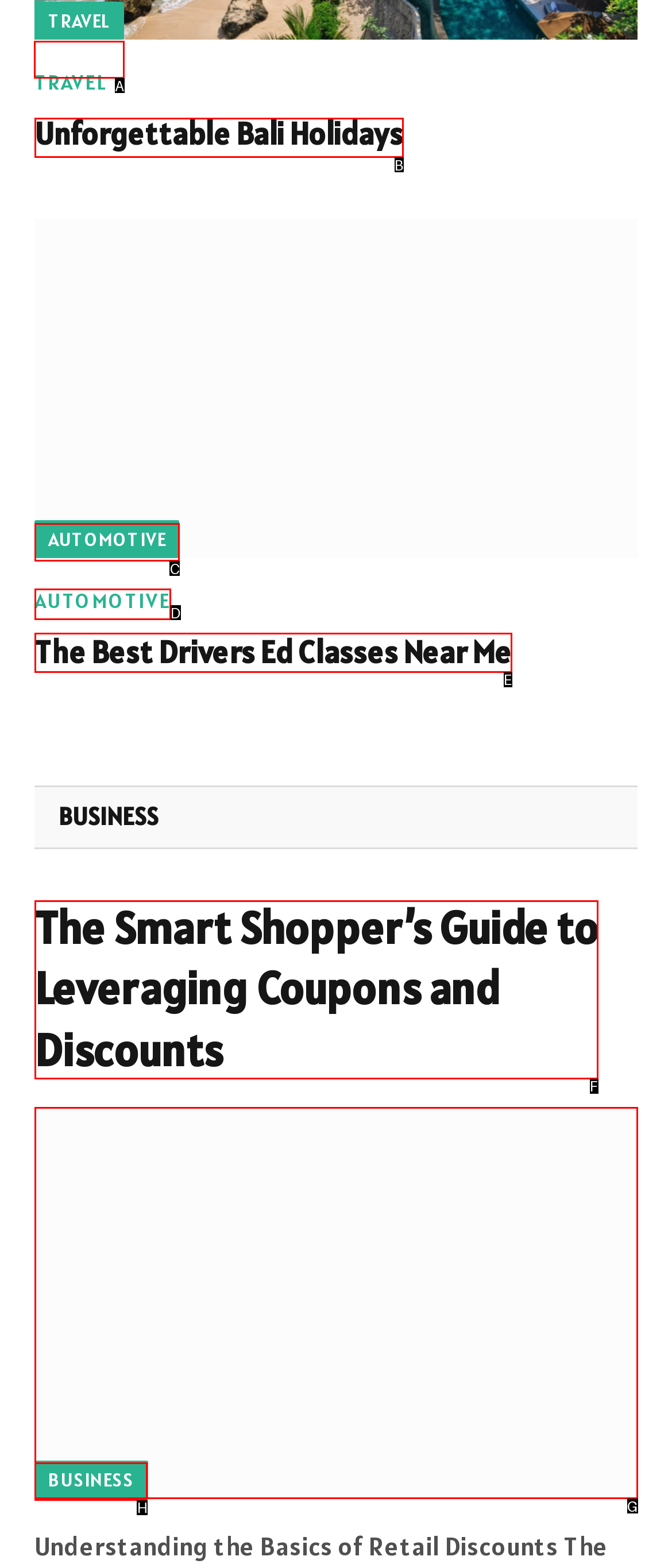Specify which UI element should be clicked to accomplish the task: Click on TRAVEL. Answer with the letter of the correct choice.

A